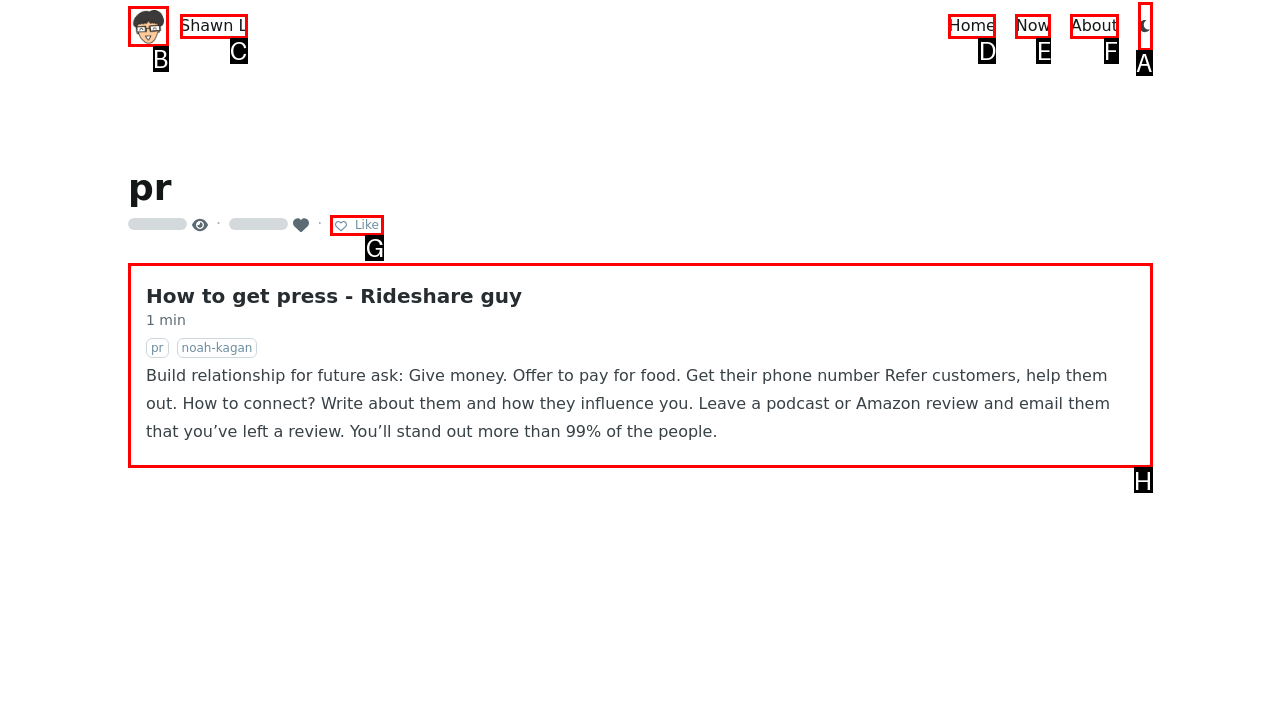Point out the option that needs to be clicked to fulfill the following instruction: Read the post about getting press
Answer with the letter of the appropriate choice from the listed options.

H